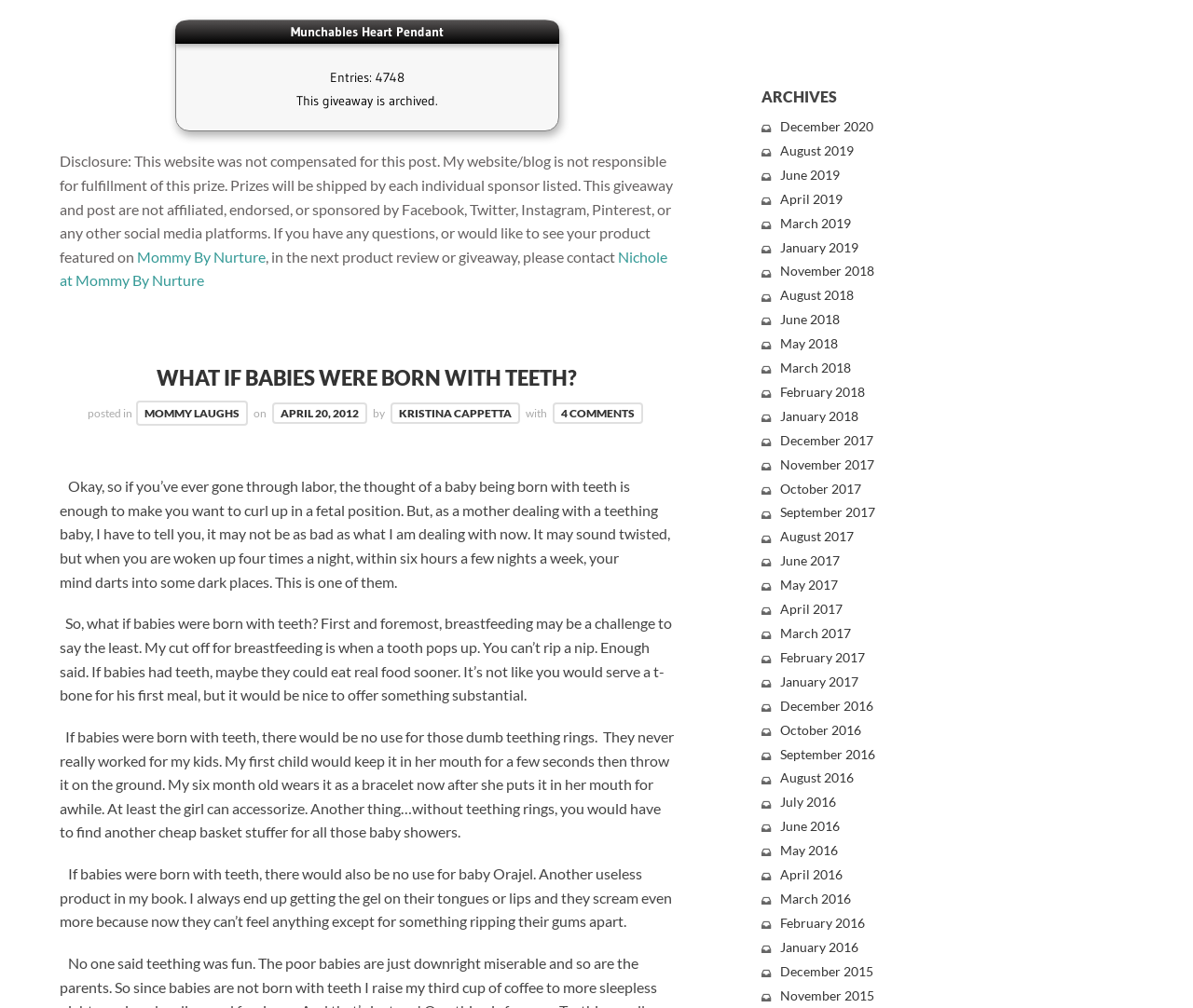Predict the bounding box for the UI component with the following description: "Mitt RMOney, the Etch-a-Sketch Candidate".

None